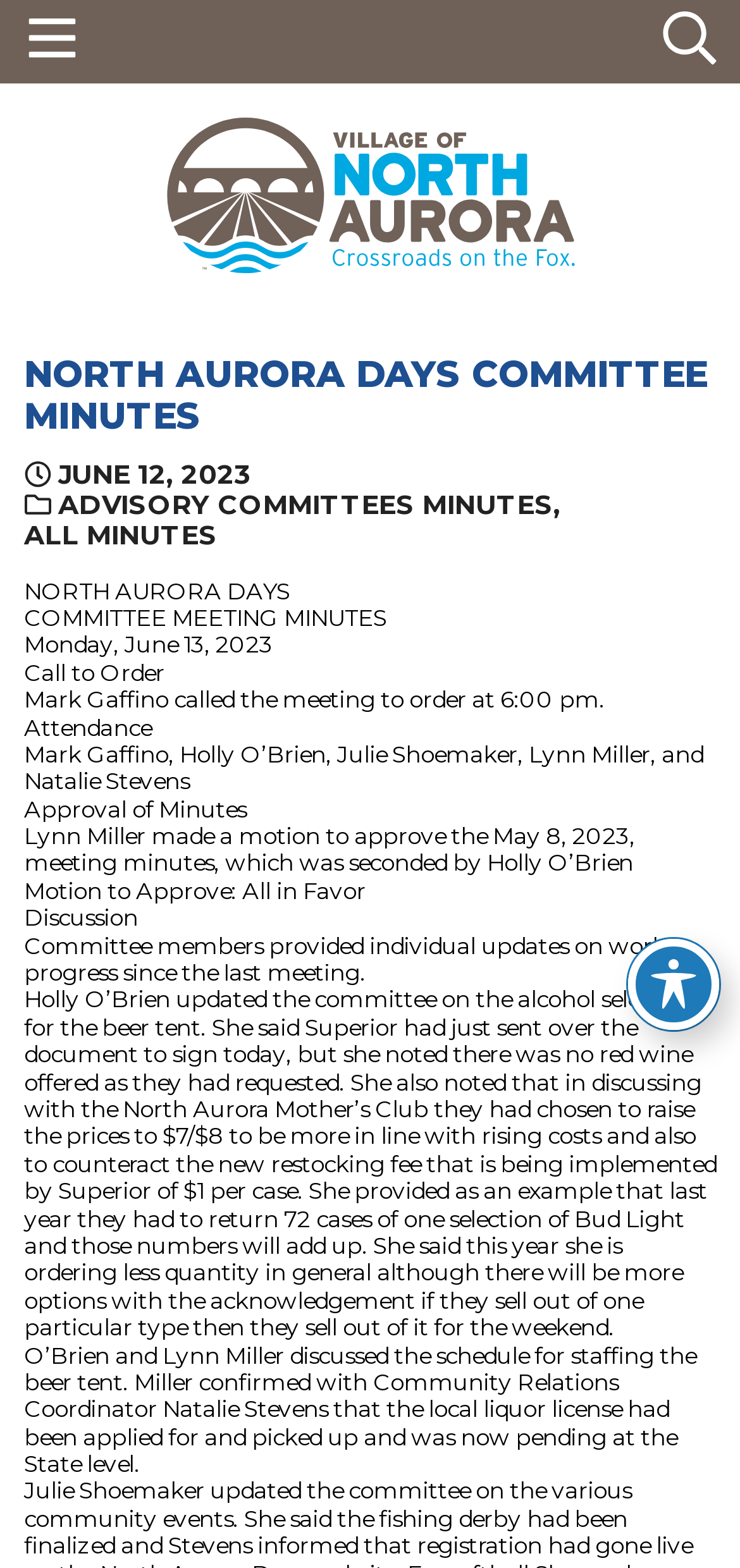Bounding box coordinates should be provided in the format (top-left x, top-left y, bottom-right x, bottom-right y) with all values between 0 and 1. Identify the bounding box for this UI element: View Menu

[0.013, 0.0, 0.126, 0.053]